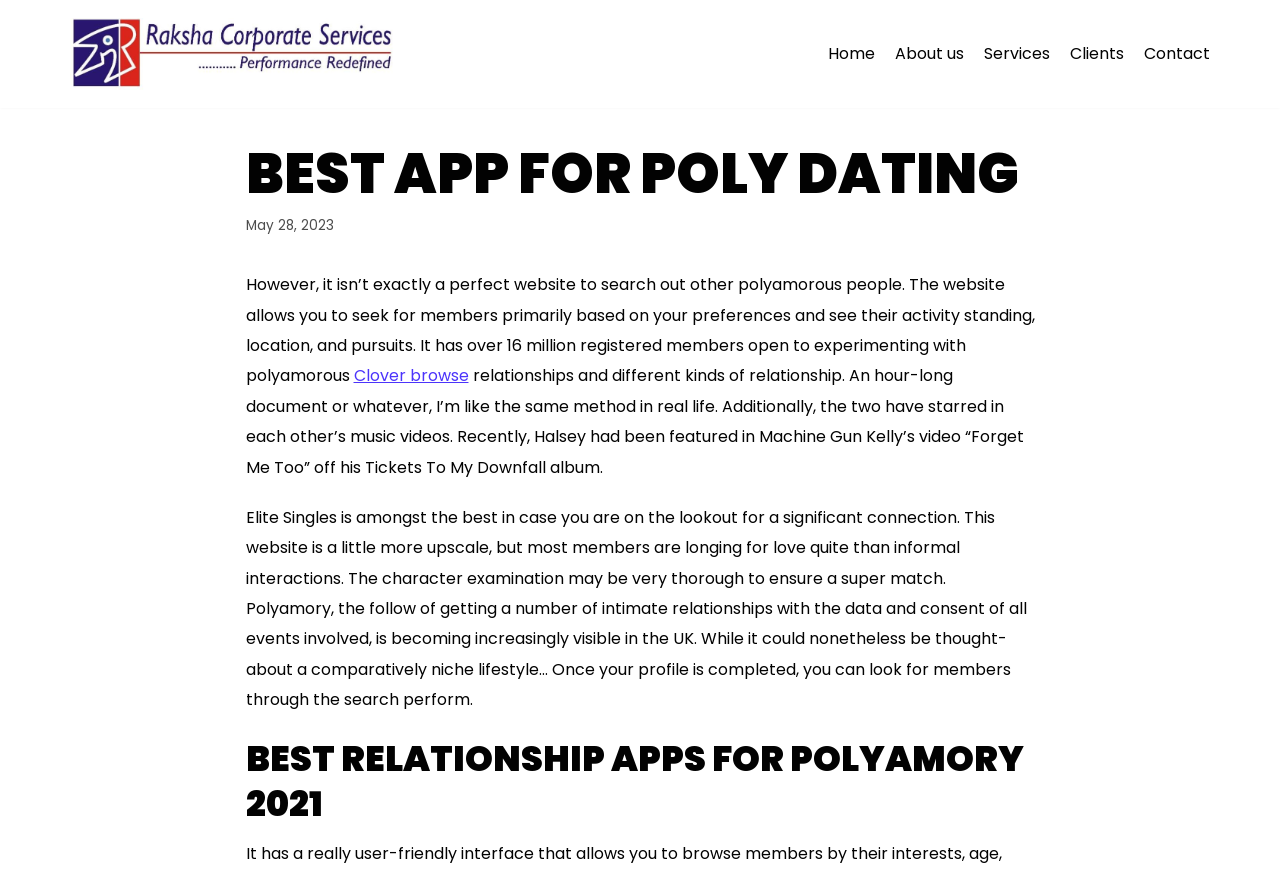Kindly determine the bounding box coordinates for the area that needs to be clicked to execute this instruction: "Click on the 'About us' link".

[0.699, 0.047, 0.753, 0.077]